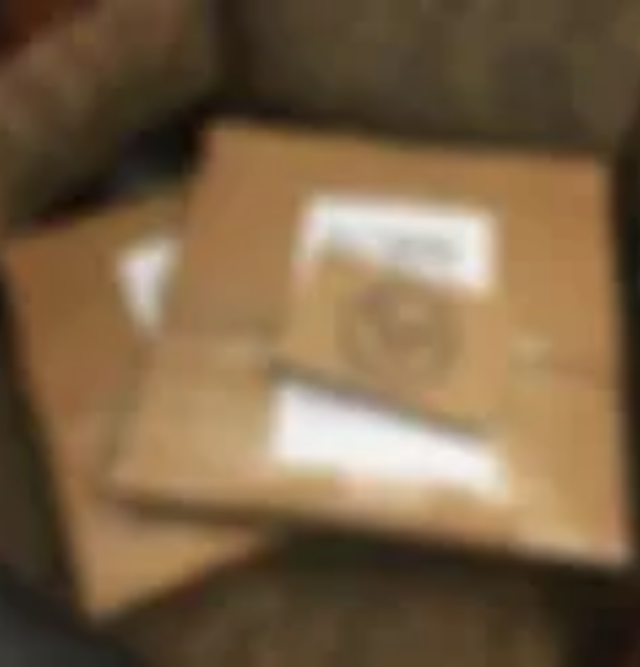What is attached to one of the boxes?
Use the image to give a comprehensive and detailed response to the question.

A closer look at the image reveals that one of the boxes has a small note or tag affixed to it, which adds a personal touch and hints at the possibility of customized content inside.